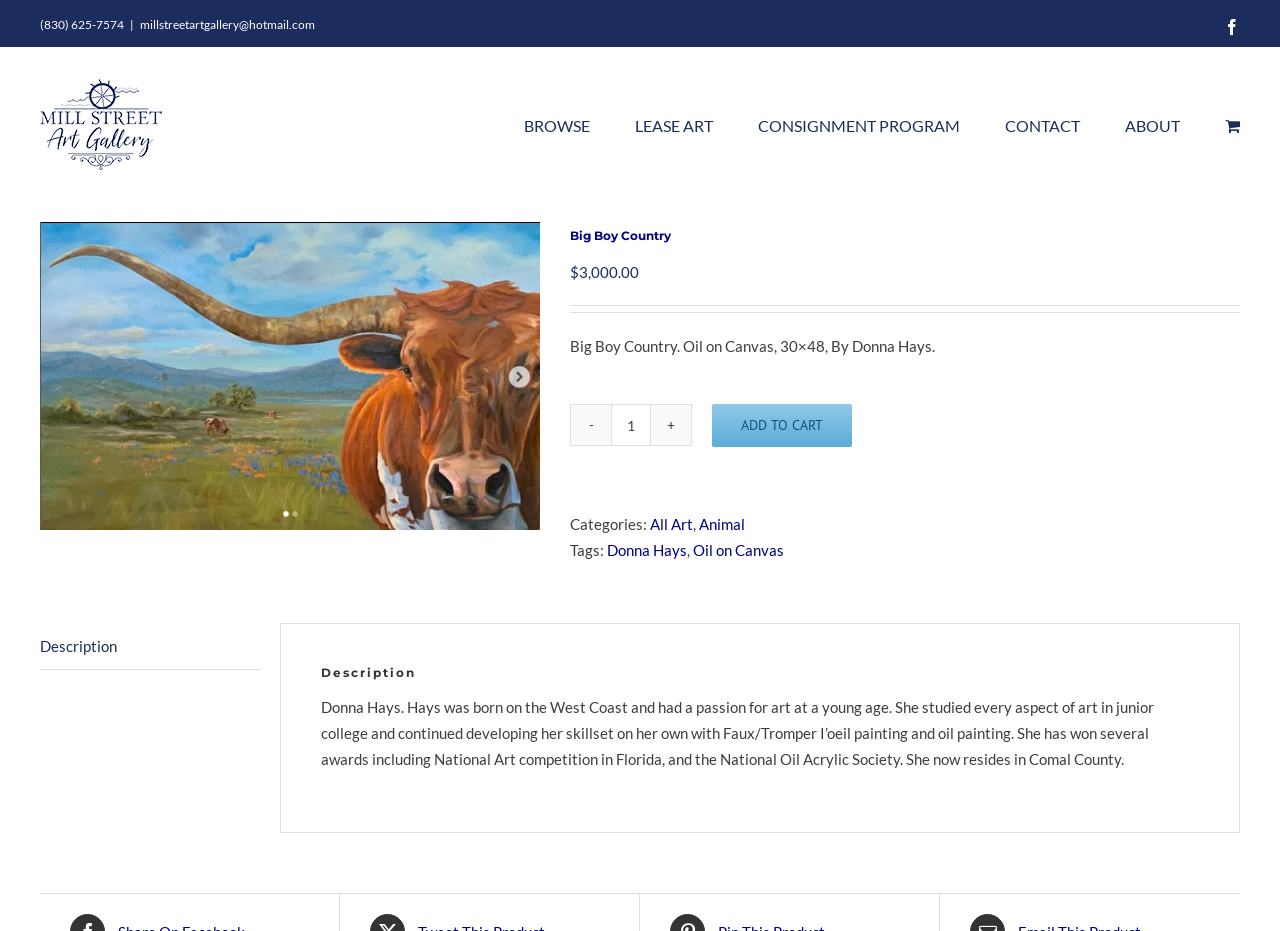Please identify the bounding box coordinates of the area that needs to be clicked to follow this instruction: "Browse art".

[0.409, 0.052, 0.461, 0.216]